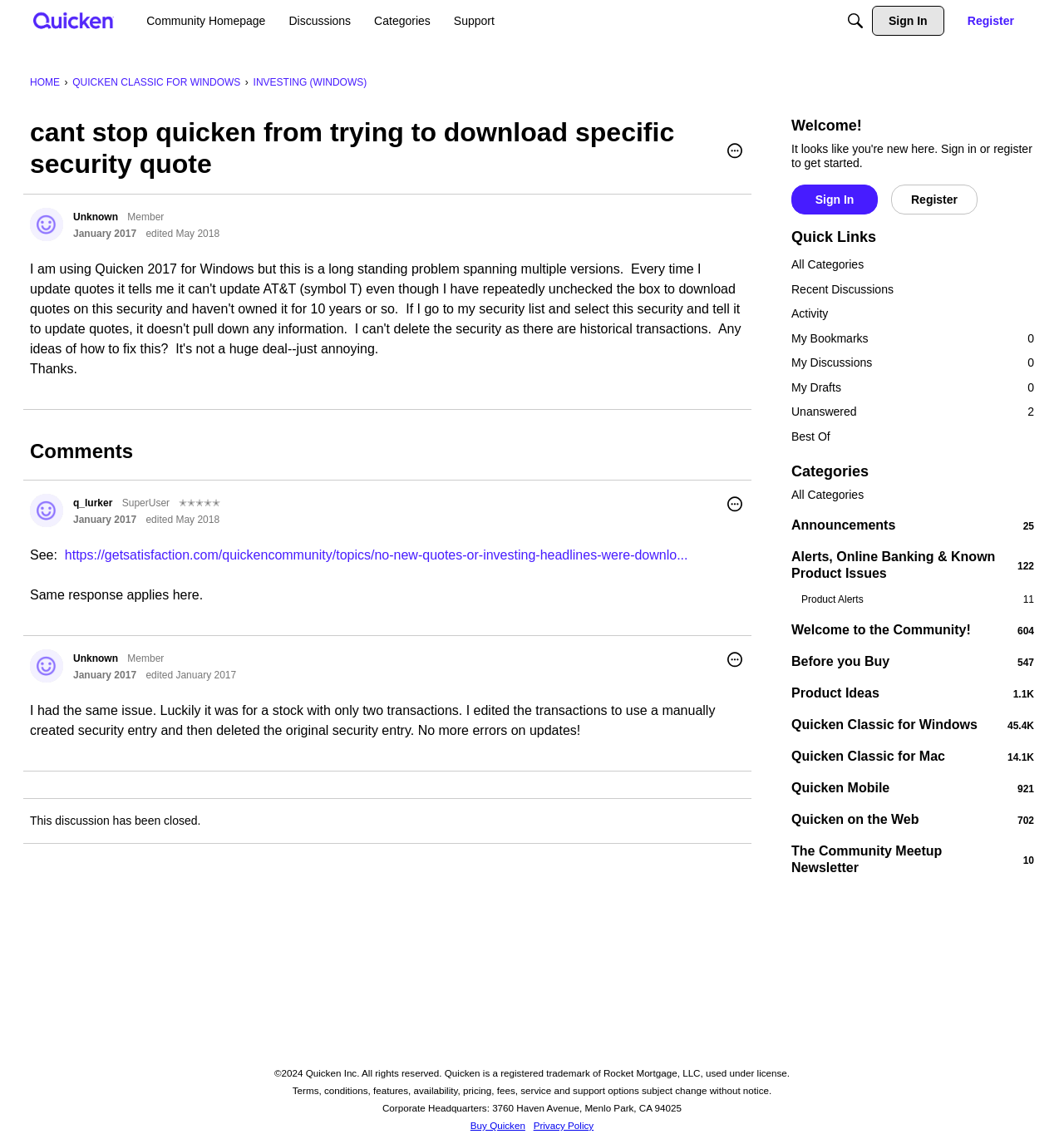Please answer the following question using a single word or phrase: What is the category with the most discussions on this webpage?

Welcome to the Community!